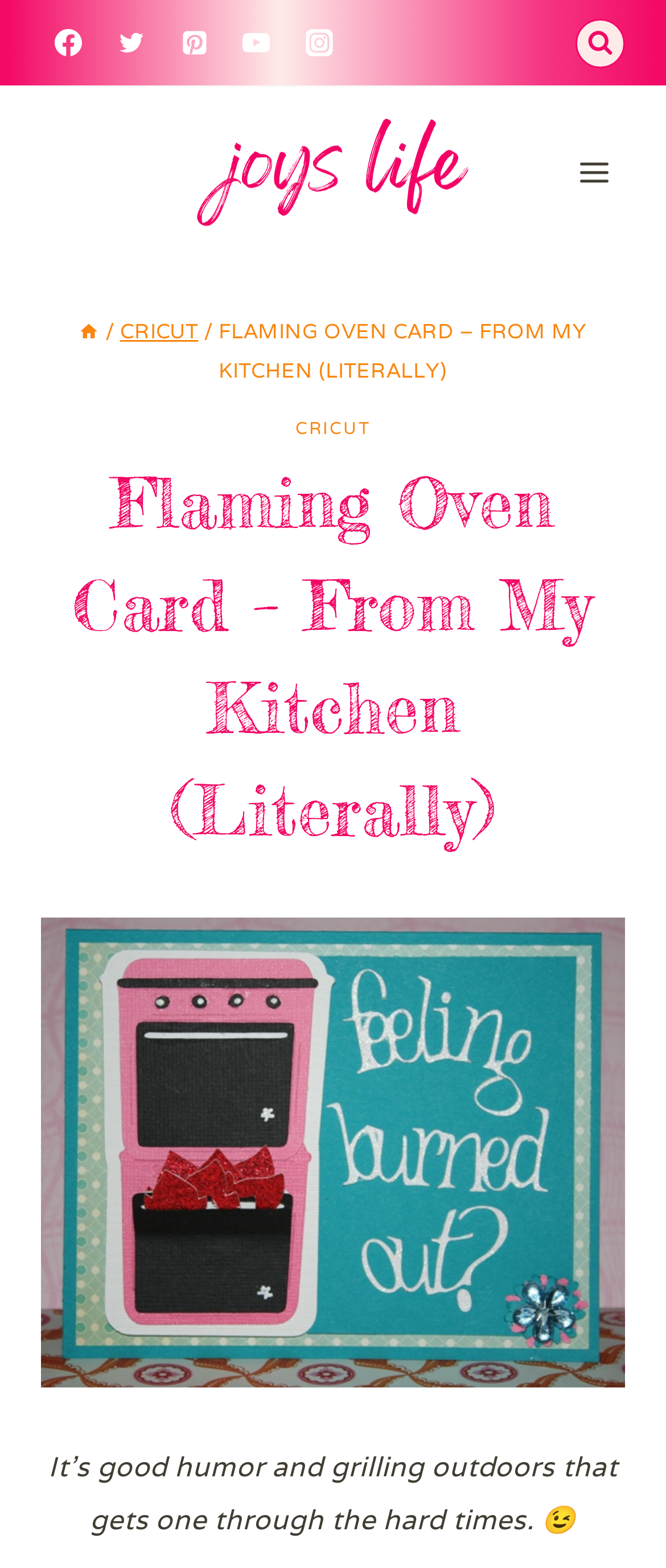Please find and generate the text of the main header of the webpage.

Flaming Oven Card – From My Kitchen (Literally)